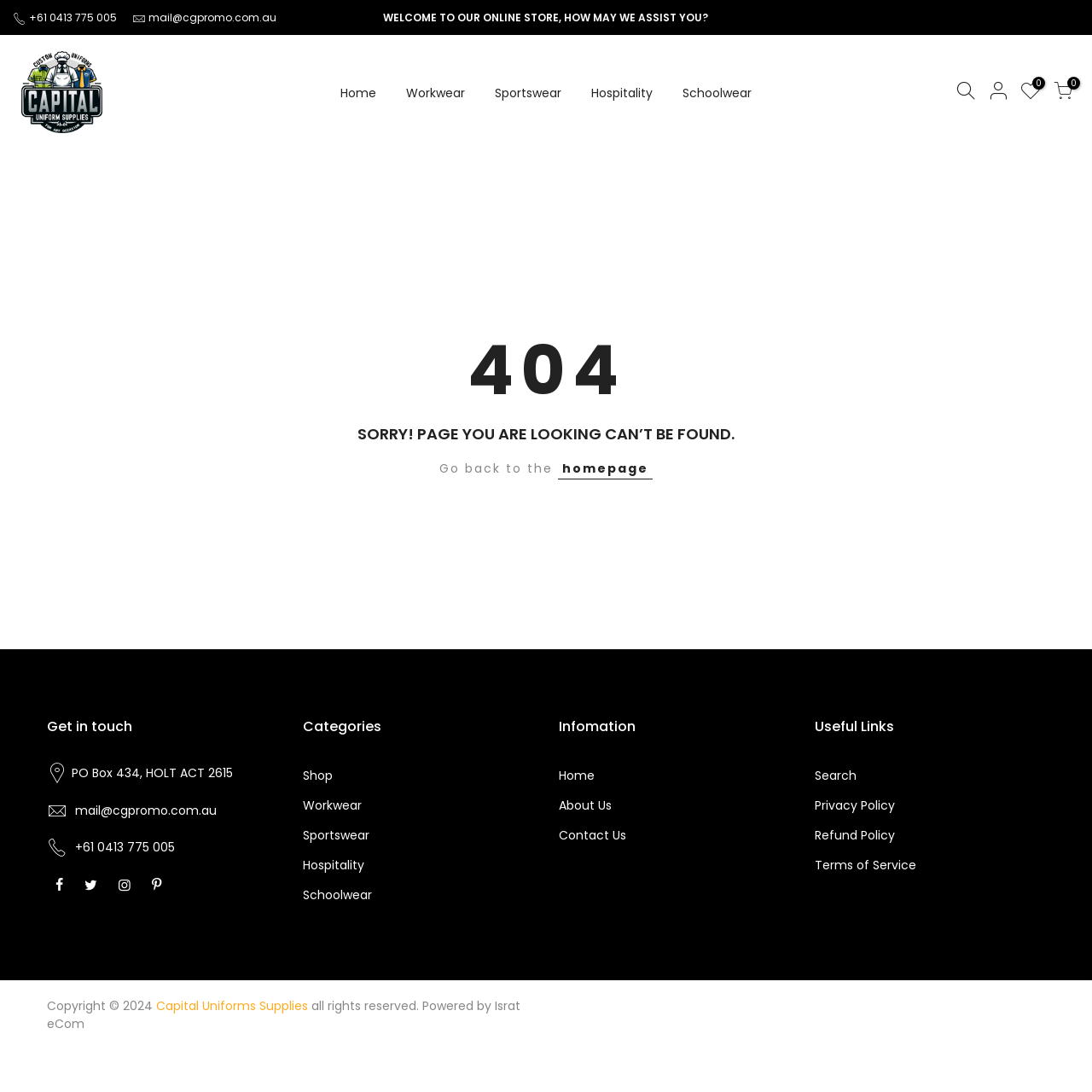Look at the image and write a detailed answer to the question: 
What is the name of the company that powered this website?

The name of the company can be found at the bottom of the webpage, in the copyright section, which states 'Powered by Israt eCom'.